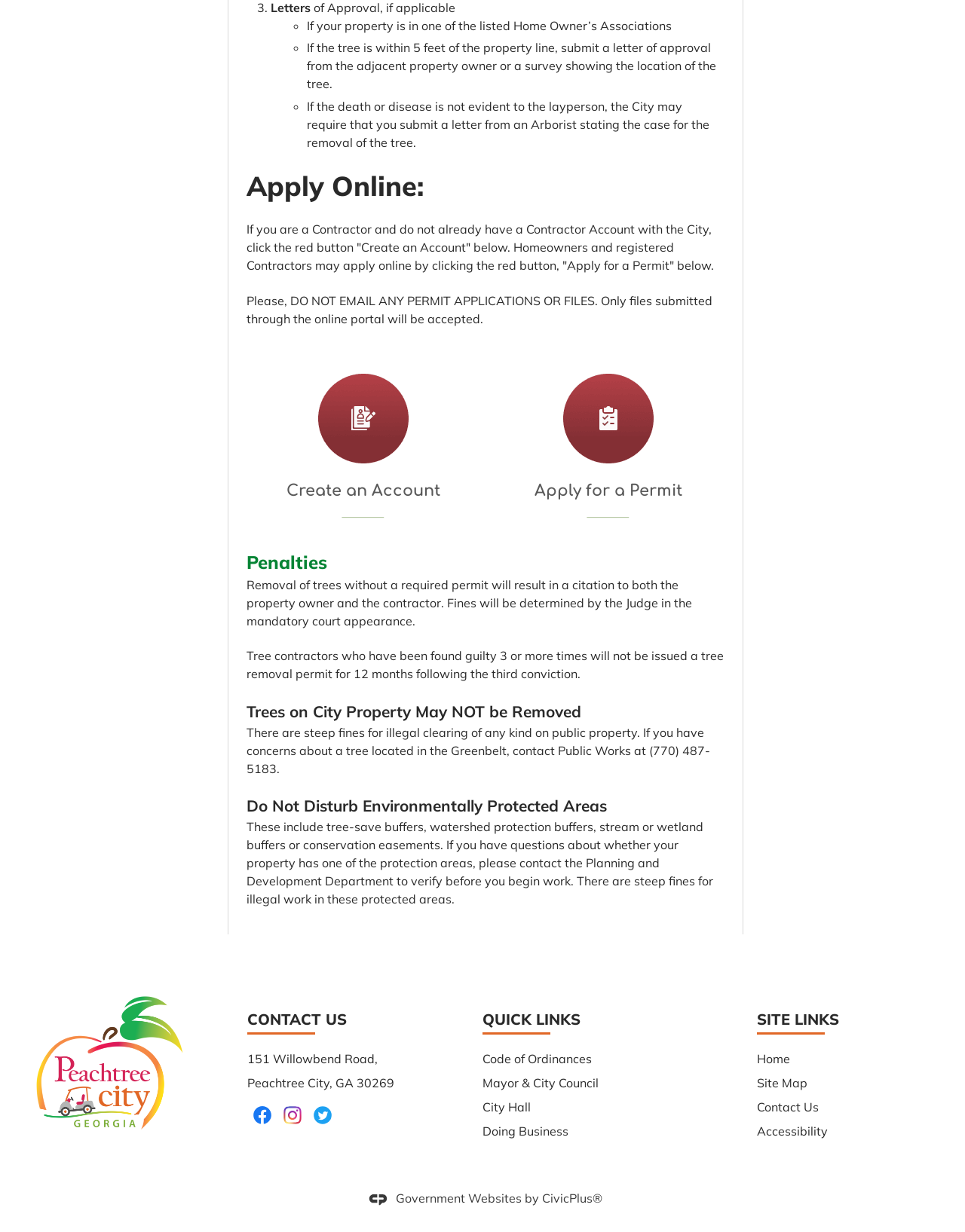Use a single word or phrase to answer the question: 
What happens if a tree is removed without a permit?

Fines and citation